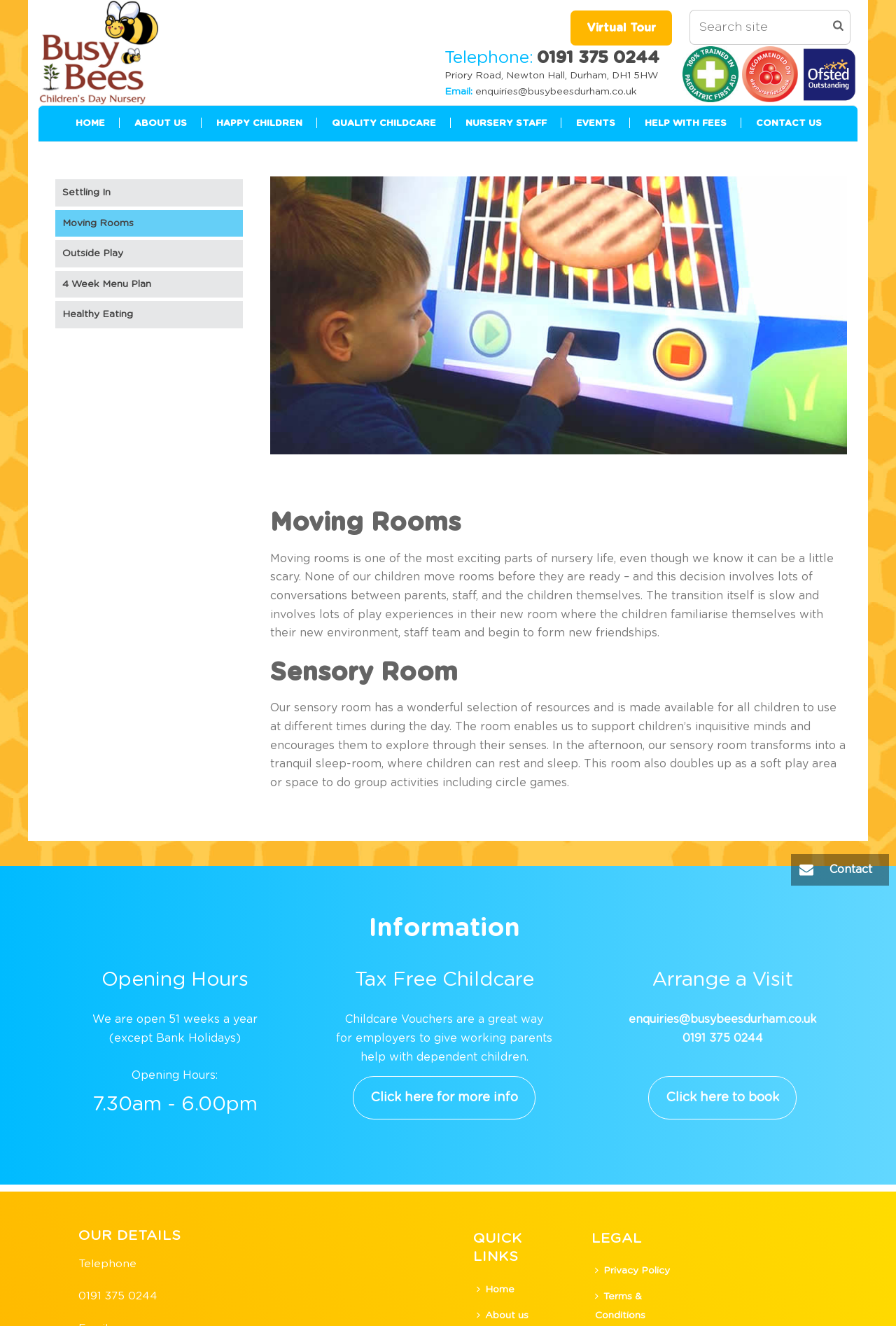Analyze the image and deliver a detailed answer to the question: What is the email address for enquiries?

I found the email address by looking at the 'Email:' section on the webpage, which is located at the top-right corner of the page. The email address is displayed next to the 'Email:' label.